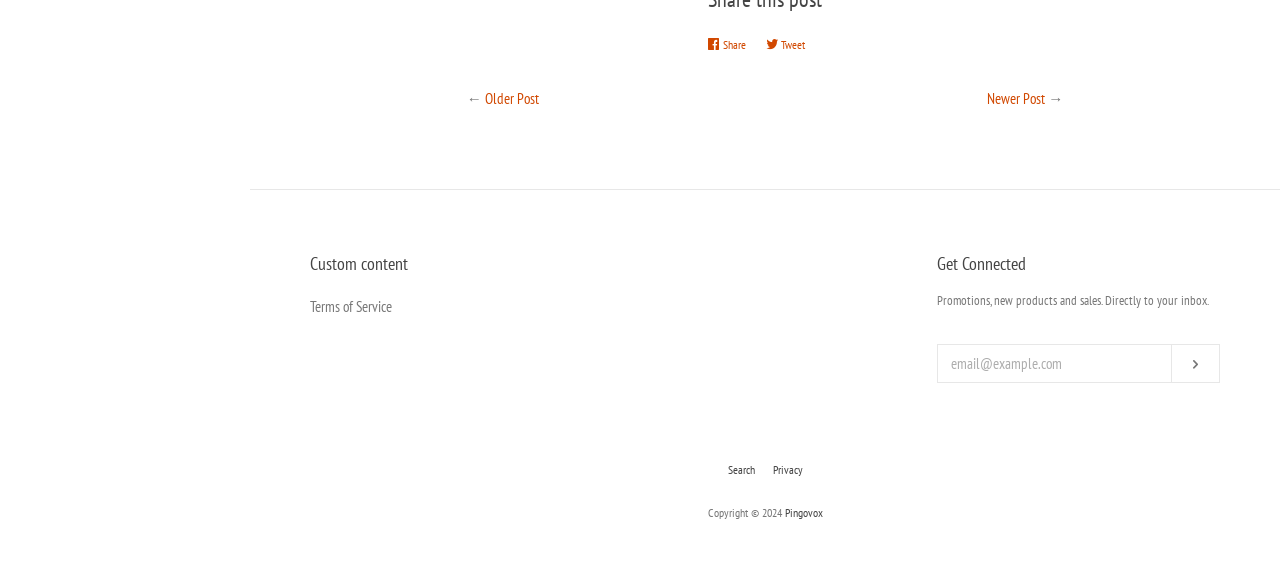What is the text of the first social media link?
Based on the image, provide a one-word or brief-phrase response.

Share on Facebook